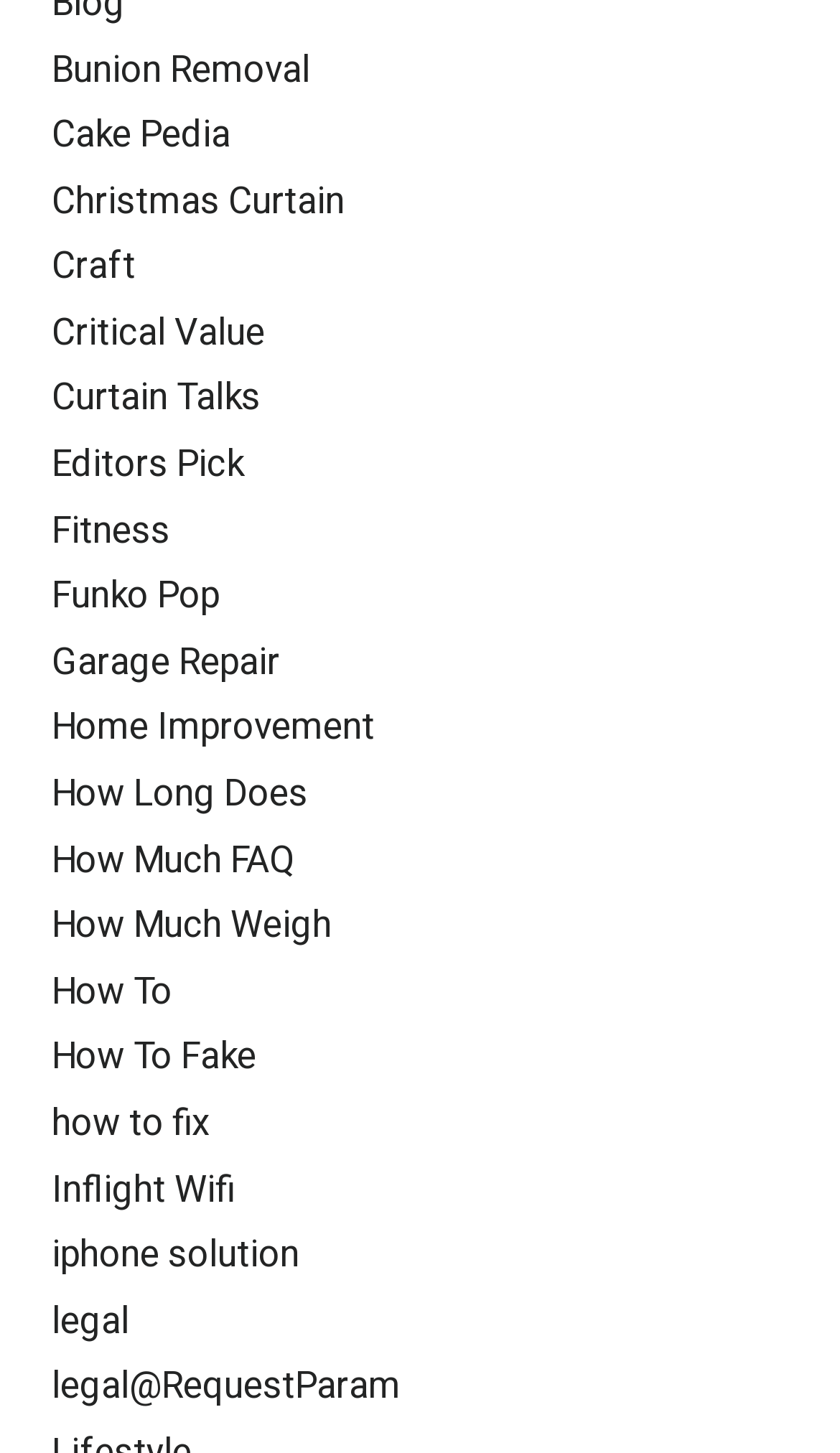Predict the bounding box coordinates of the area that should be clicked to accomplish the following instruction: "View Christmas Curtain". The bounding box coordinates should consist of four float numbers between 0 and 1, i.e., [left, top, right, bottom].

[0.062, 0.12, 0.41, 0.157]